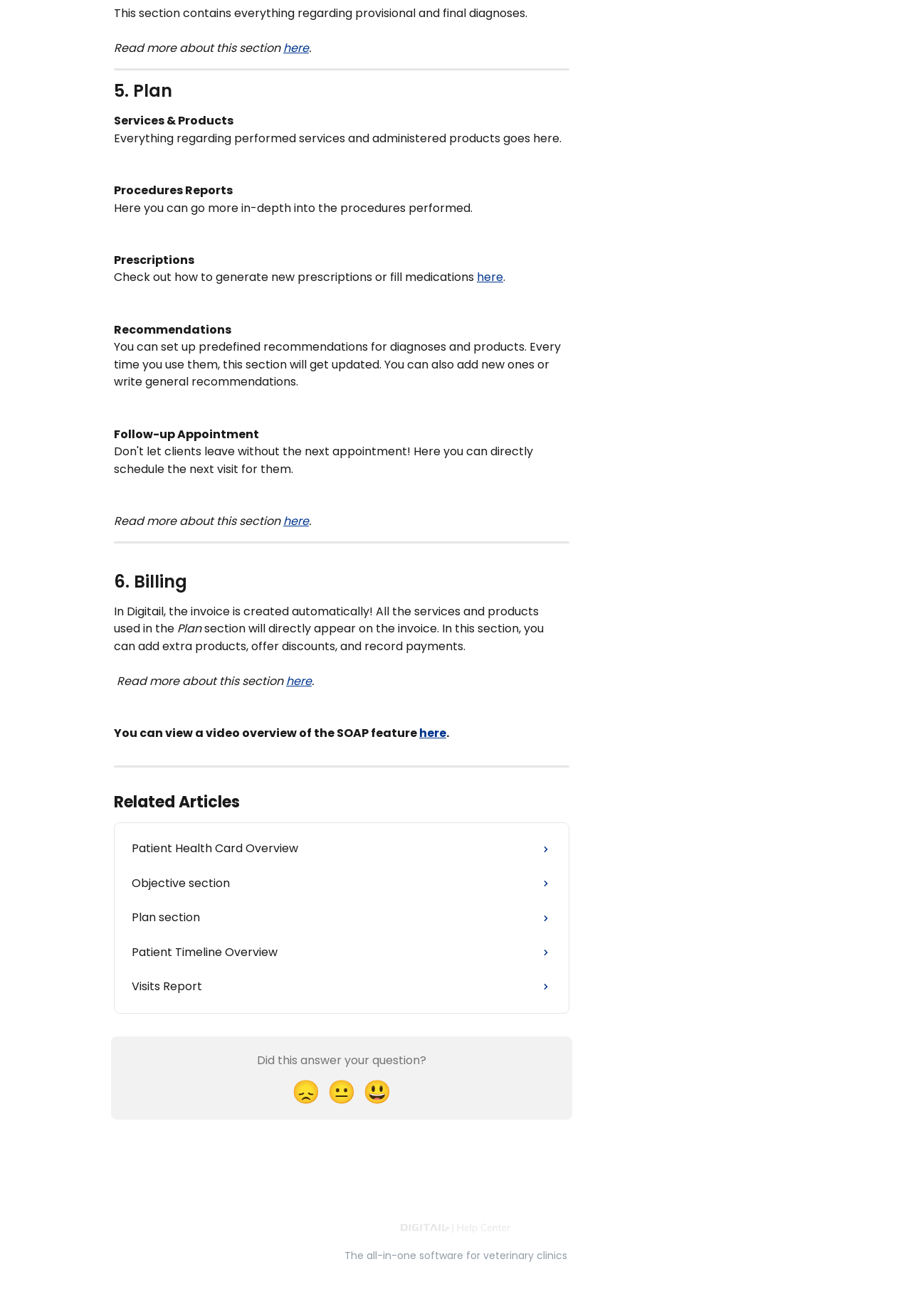How are invoices created in Digitail?
Based on the visual information, provide a detailed and comprehensive answer.

According to the webpage, invoices are created automatically in Digitail, and all services and products used in the 'Plan' section will directly appear on the invoice.